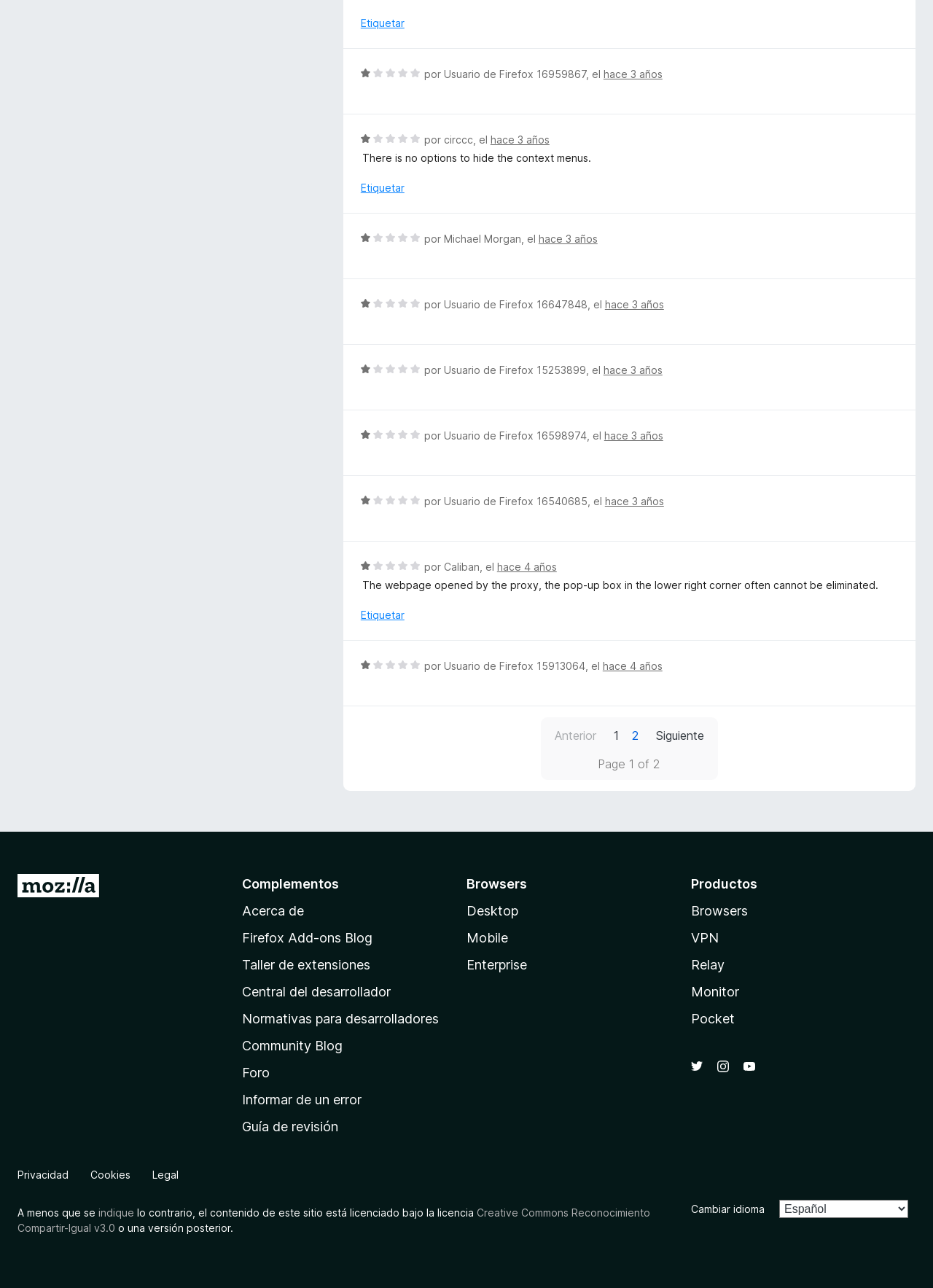Provide the bounding box coordinates of the HTML element described as: "Browsers". The bounding box coordinates should be four float numbers between 0 and 1, i.e., [left, top, right, bottom].

[0.741, 0.701, 0.802, 0.713]